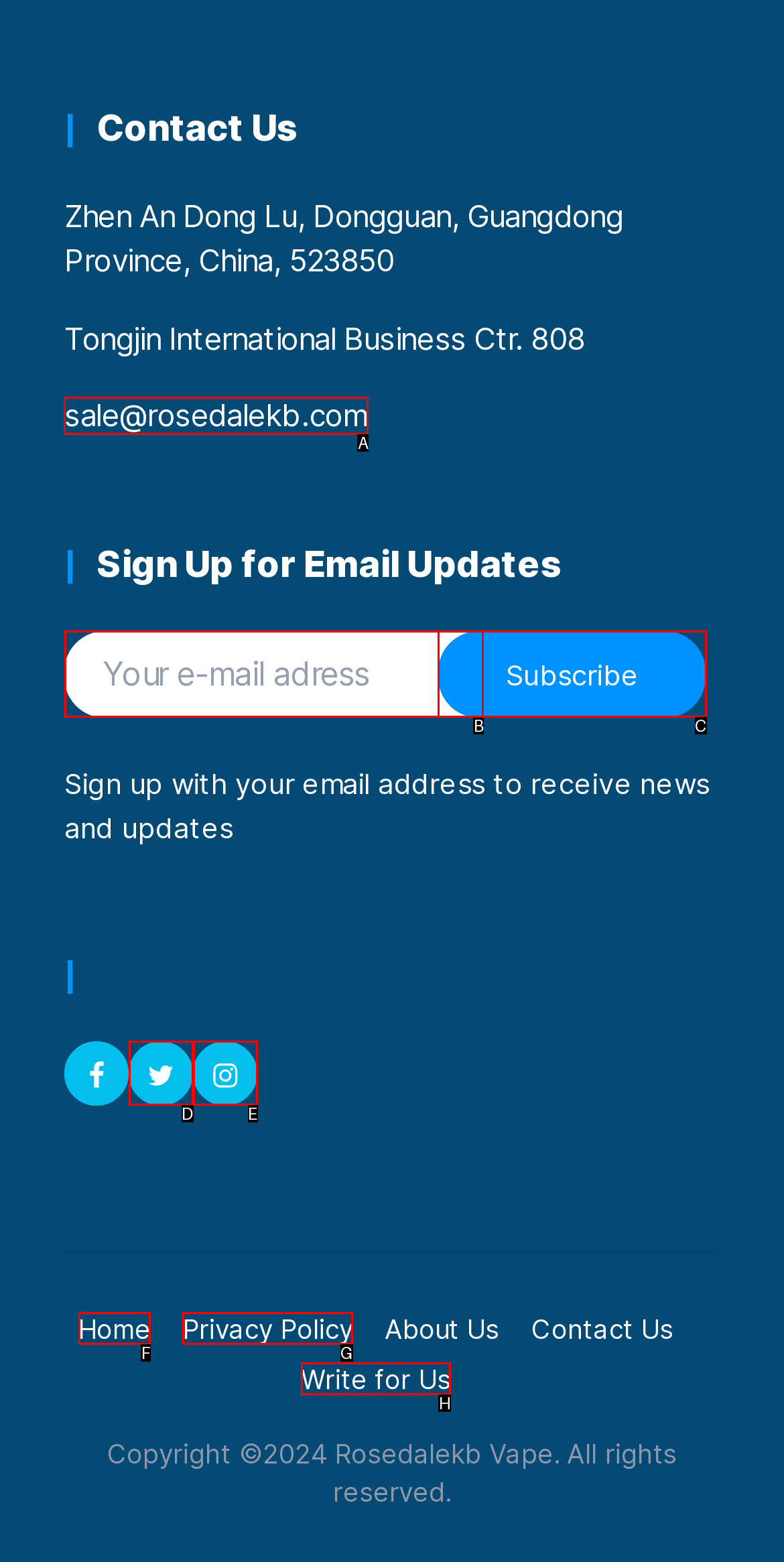Tell me which option I should click to complete the following task: Contact us via email Answer with the option's letter from the given choices directly.

A